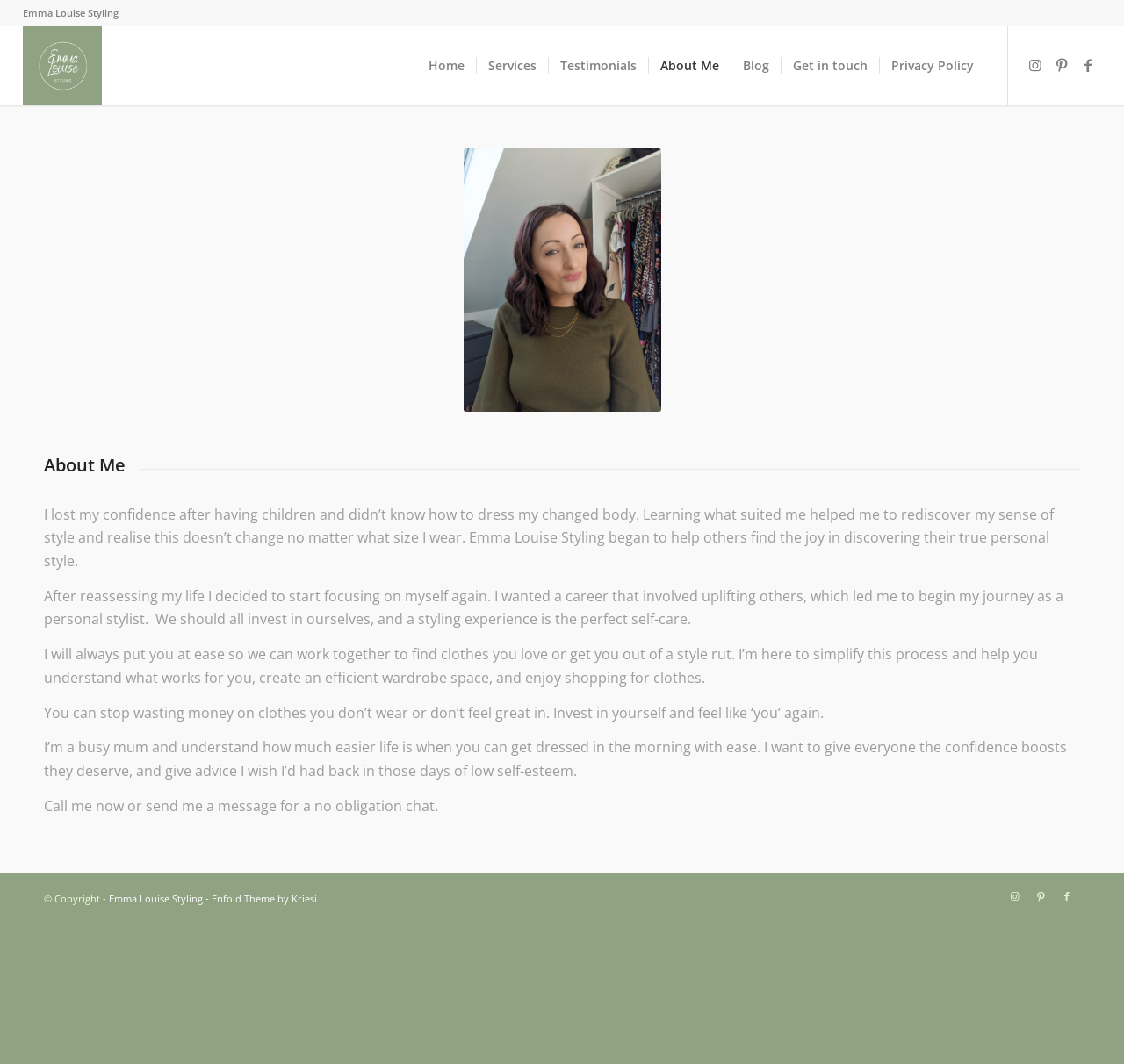Determine the bounding box coordinates of the region that needs to be clicked to achieve the task: "Learn more about Emma Louise's story".

[0.039, 0.474, 0.938, 0.536]